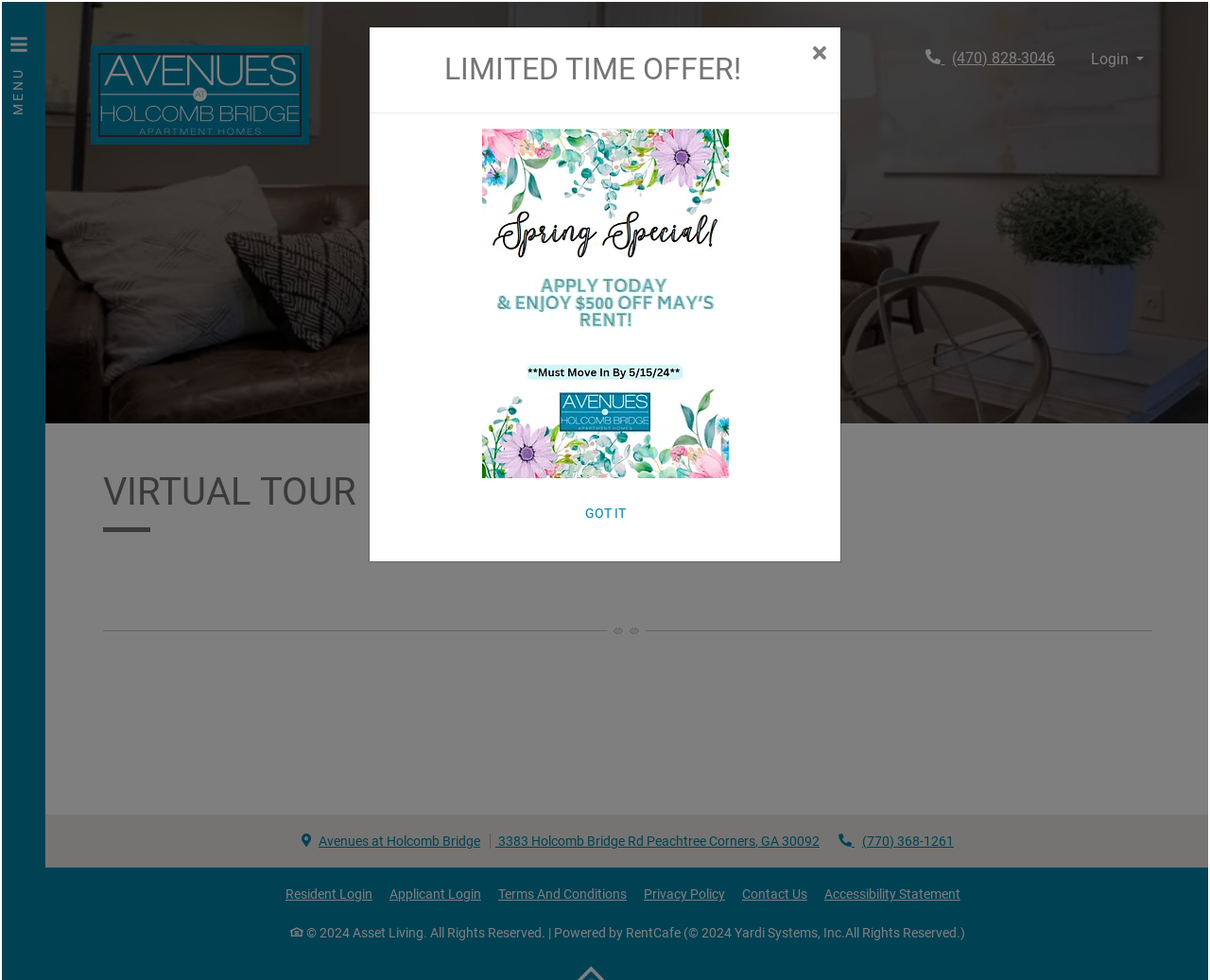What is the name of the company that powers the webpage?
Ensure your answer is thorough and detailed.

I found the name of the company by looking at the static text at the bottom of the webpage, specifically the one that says 'Powered by RentCafe'.